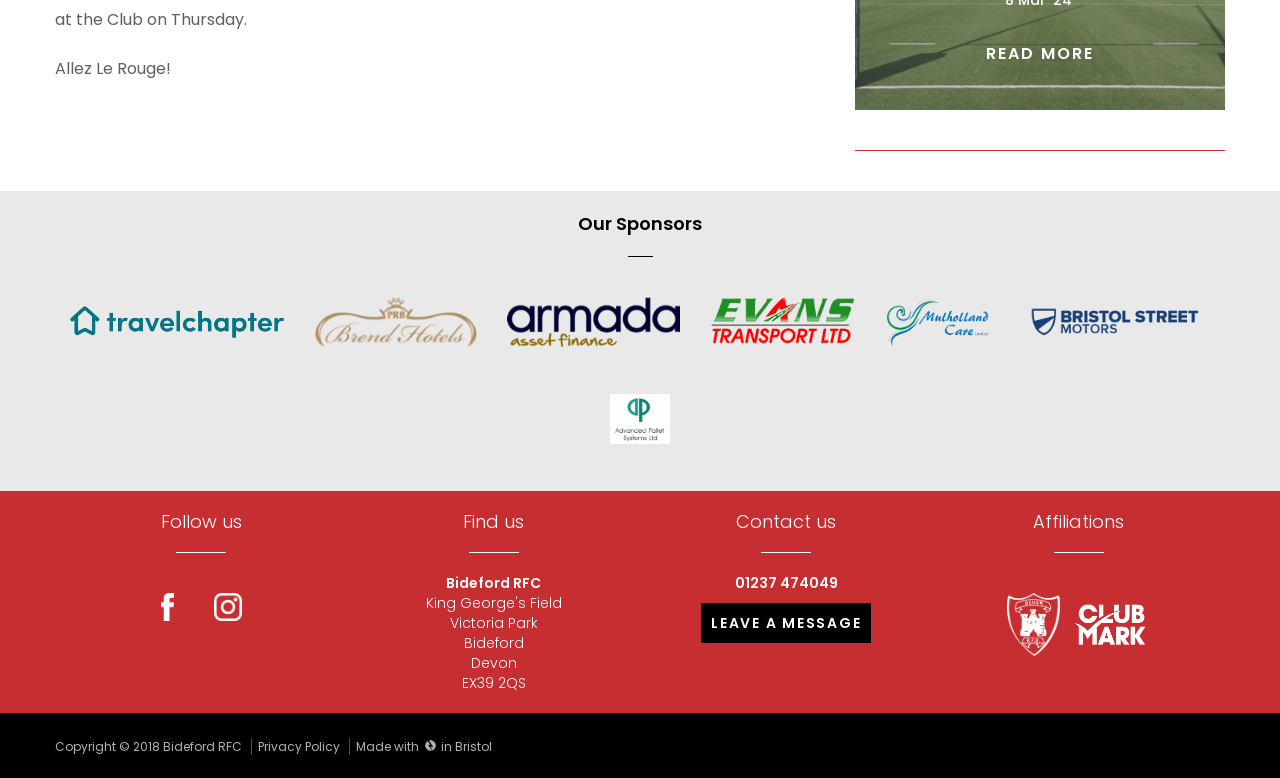What is the phone number to contact the rugby club?
Based on the screenshot, respond with a single word or phrase.

01237 474049